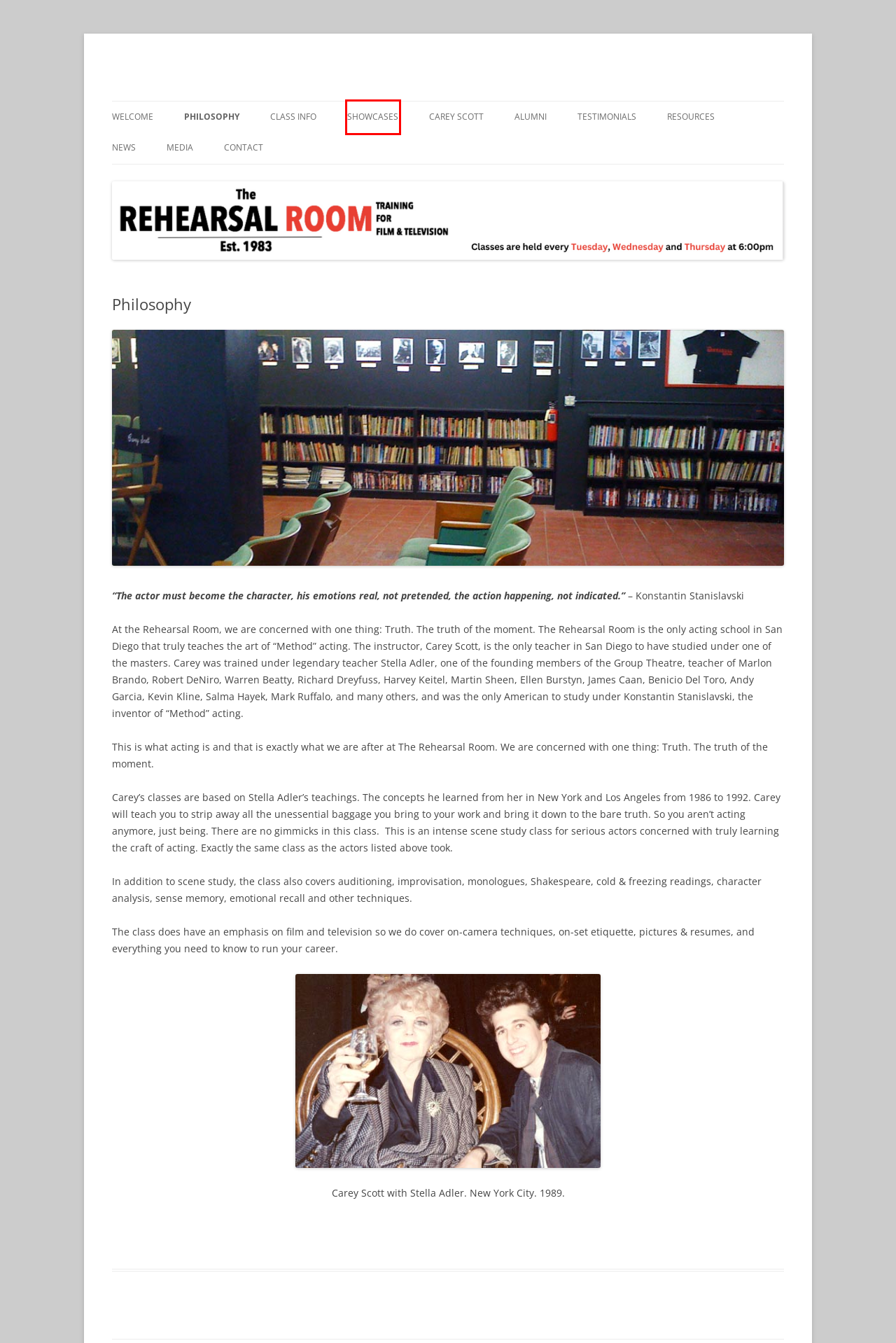You are provided with a screenshot of a webpage containing a red rectangle bounding box. Identify the webpage description that best matches the new webpage after the element in the bounding box is clicked. Here are the potential descriptions:
A. Media |
B. Class Info |
C. Alumni |
D. Resources |
E. Carey Scott |
F. Showcases |
G. Testimonials |
H. Contact |

F